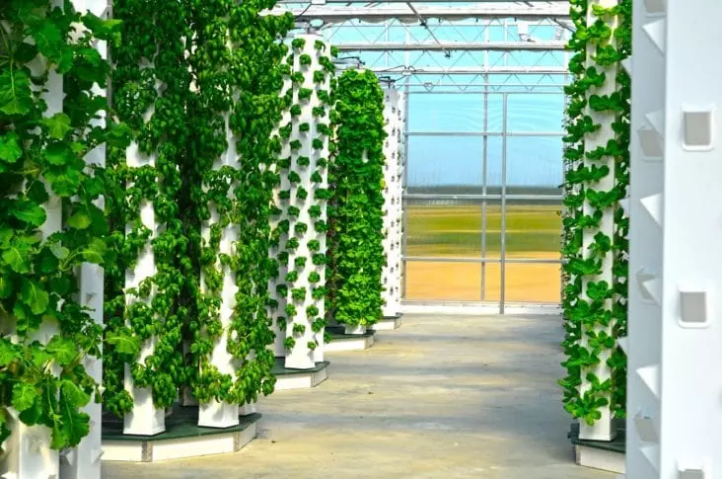What is the purpose of the vertical columns?
Please provide a comprehensive answer based on the information in the image.

The caption states that the tall, narrow columns are designed to maximize space efficiency, implying that the purpose of the vertical columns is to optimize the use of available space.